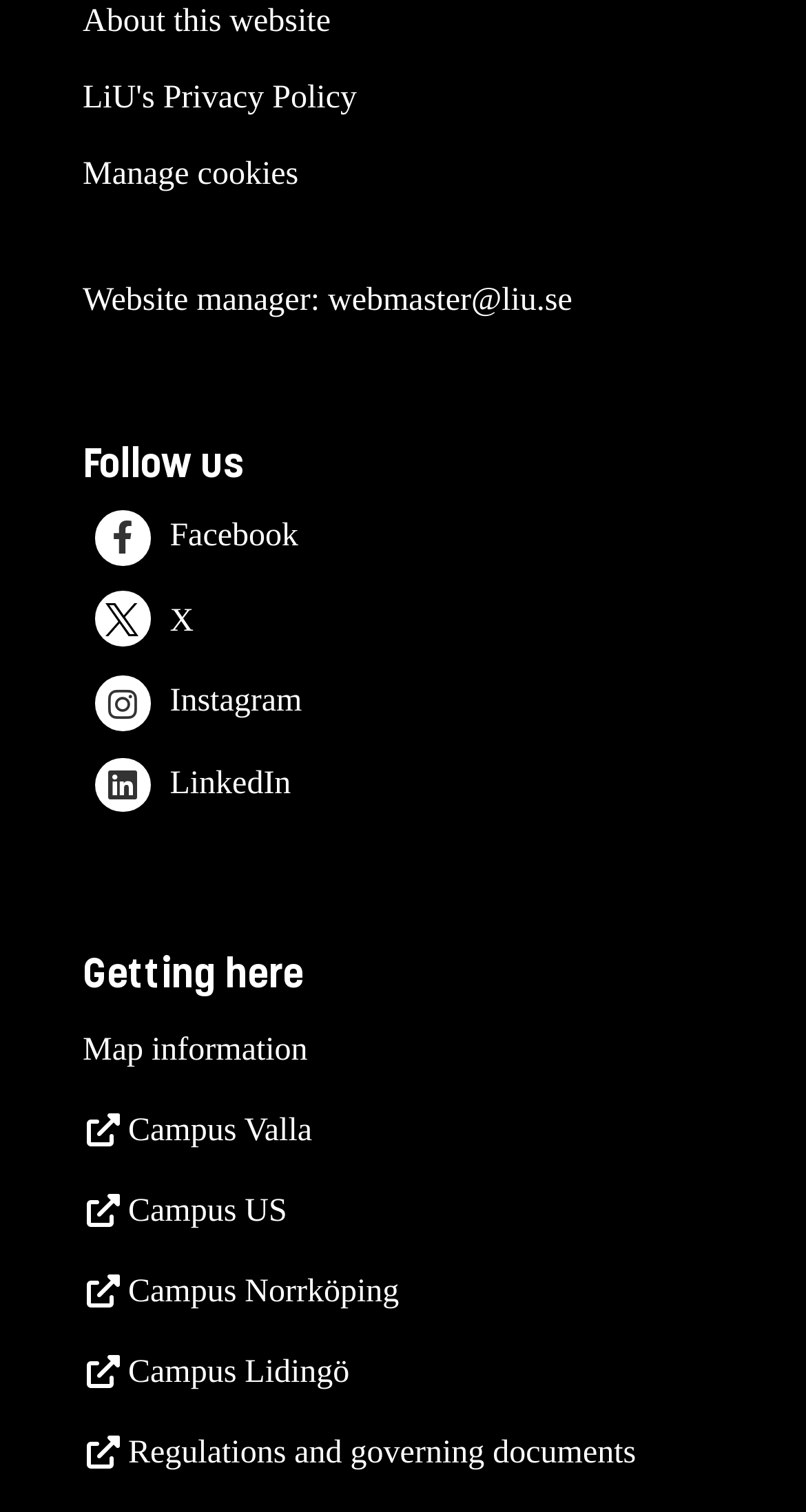Find the bounding box coordinates of the element I should click to carry out the following instruction: "Contact the website manager".

[0.407, 0.188, 0.71, 0.211]